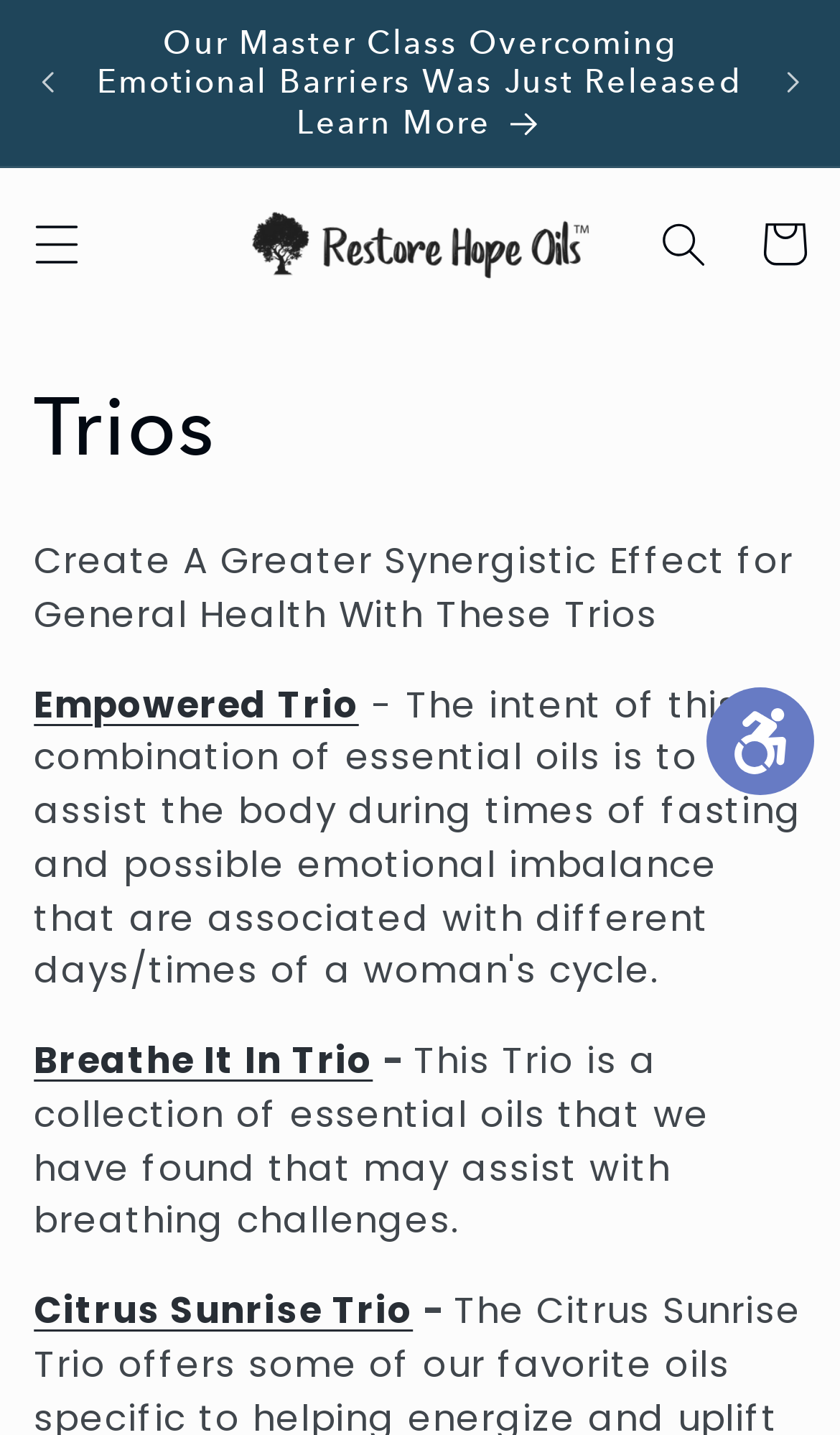How many trios are displayed on the webpage?
Based on the image, respond with a single word or phrase.

3